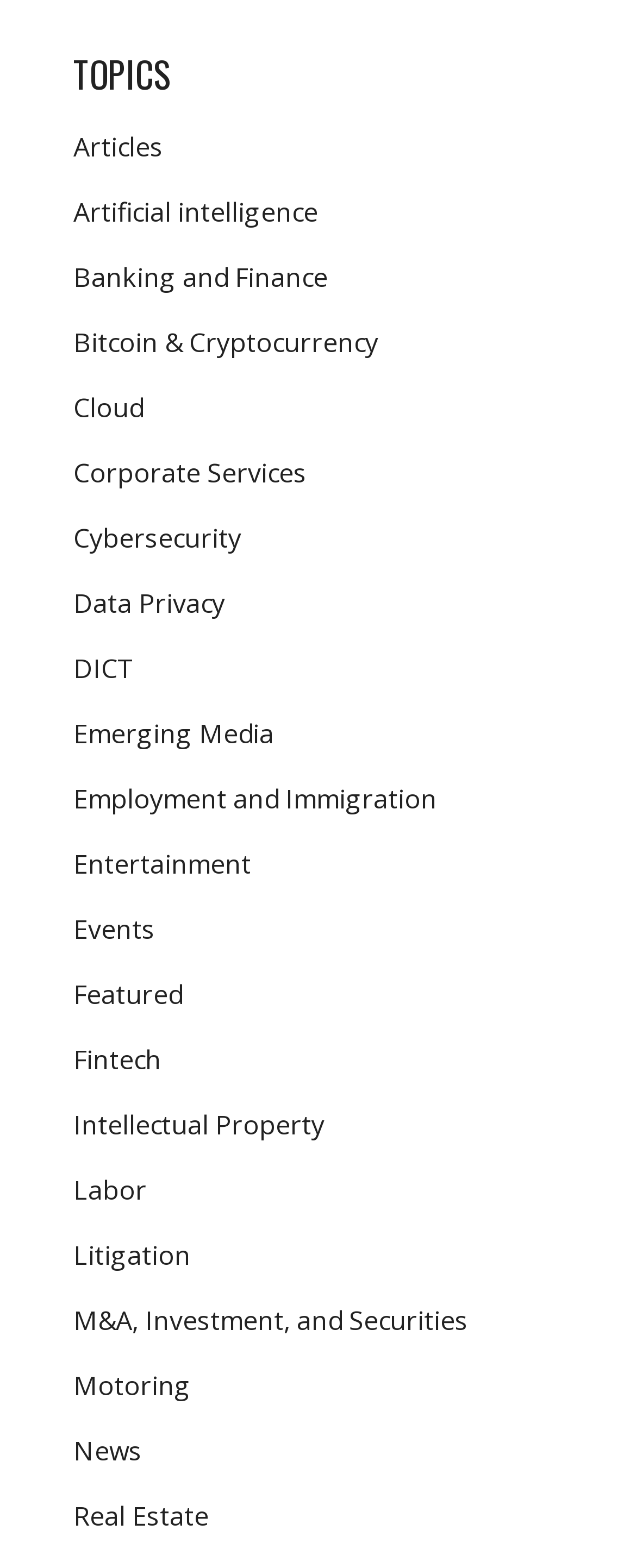Find the bounding box coordinates for the HTML element described as: "Bitcoin & Cryptocurrency". The coordinates should consist of four float values between 0 and 1, i.e., [left, top, right, bottom].

[0.115, 0.207, 0.595, 0.23]